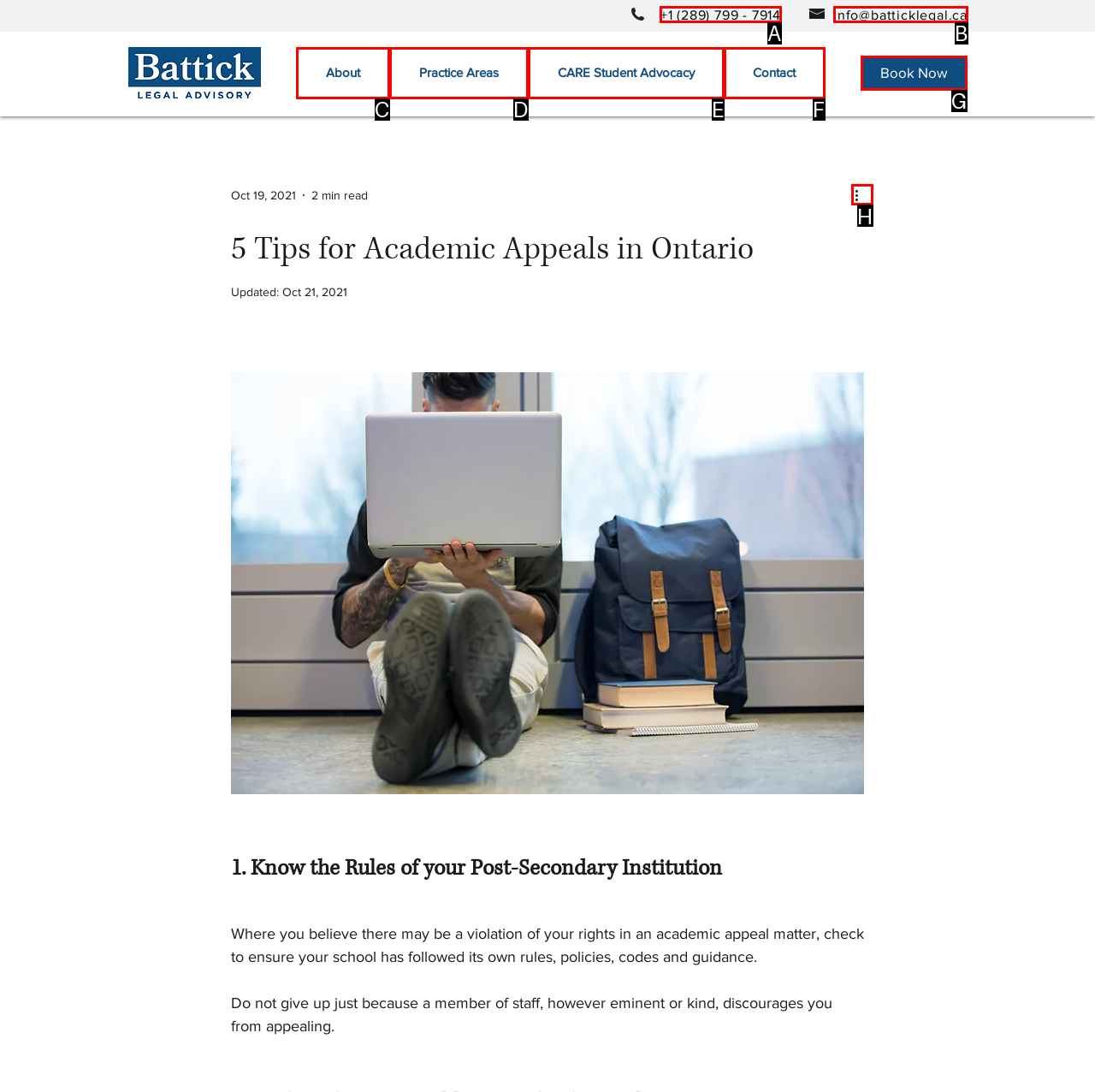Choose the HTML element that should be clicked to achieve this task: Click the 'More actions' button
Respond with the letter of the correct choice.

H